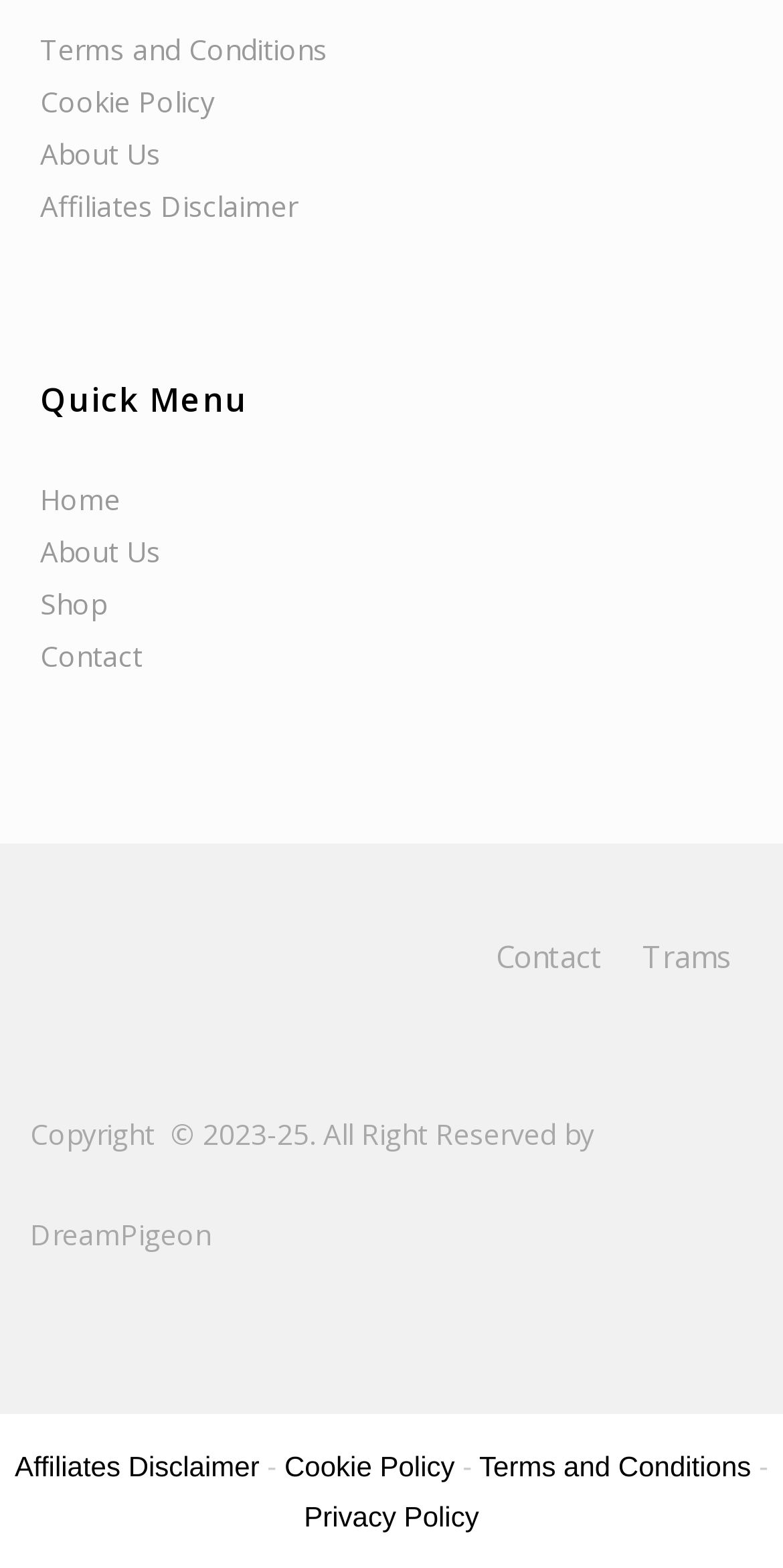Please find the bounding box coordinates of the element that you should click to achieve the following instruction: "contact us". The coordinates should be presented as four float numbers between 0 and 1: [left, top, right, bottom].

[0.051, 0.406, 0.182, 0.43]